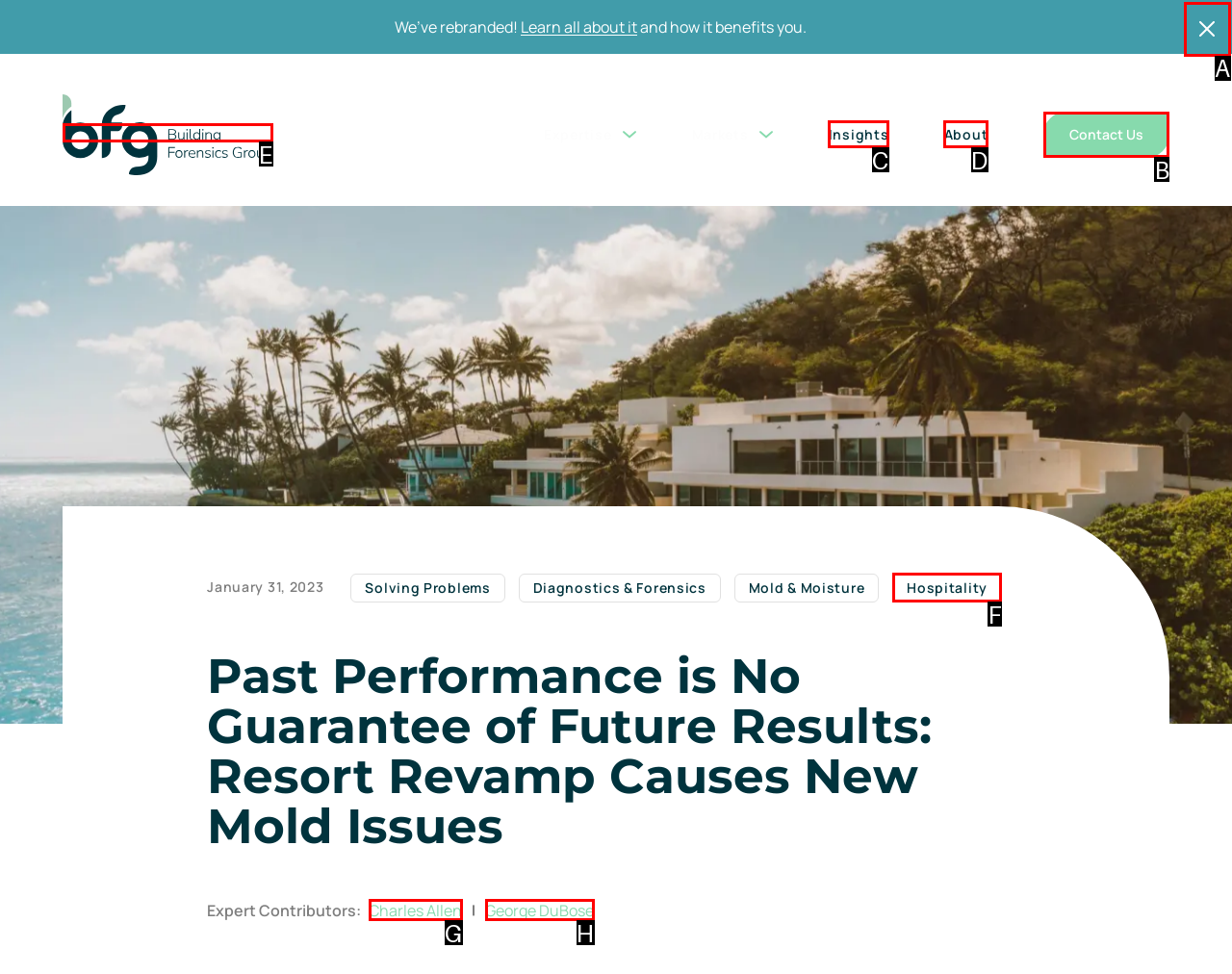Tell me the letter of the correct UI element to click for this instruction: View Fingers crossed for Bolt’s latest comeback. Answer with the letter only.

None